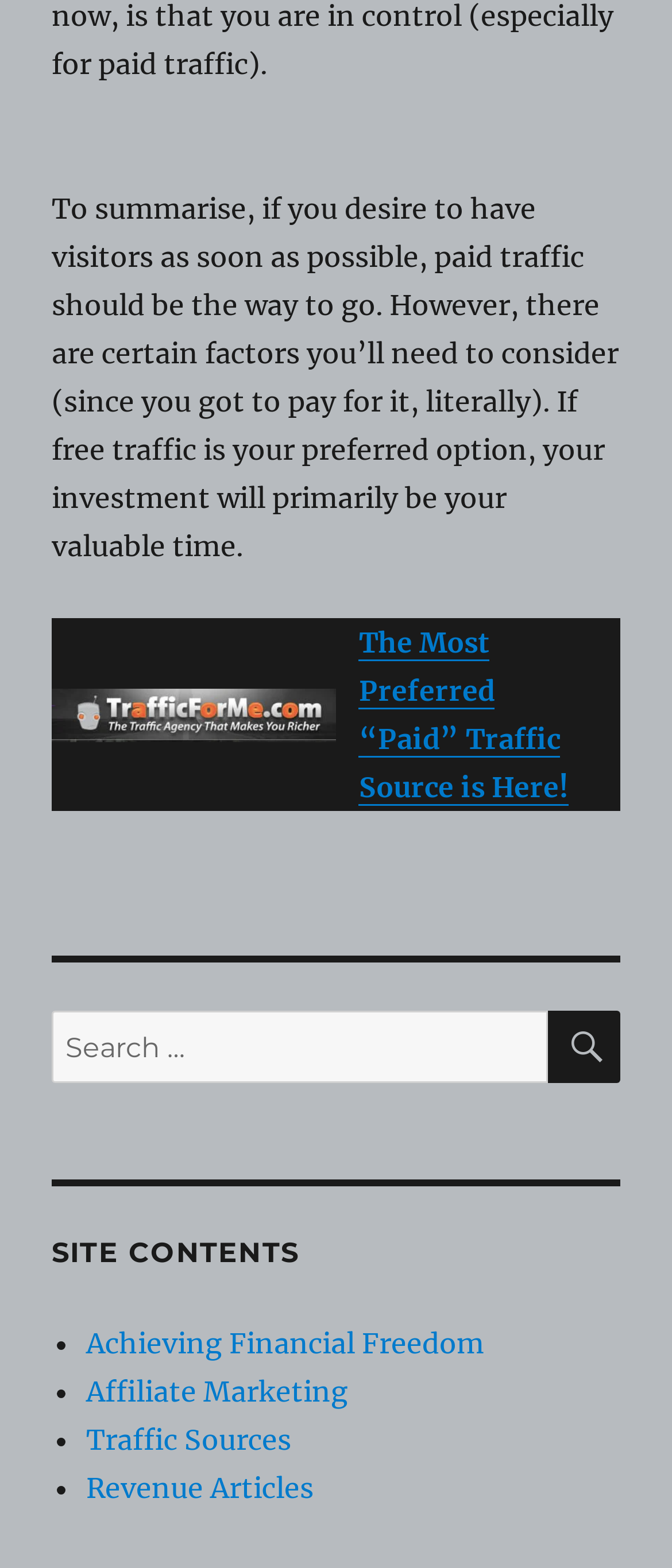What is the title of the link above the figure?
Carefully analyze the image and provide a detailed answer to the question.

The link above the figure has a text 'The Most Preferred “Paid” Traffic Source is Here!', which is likely a related article or resource about paid traffic.